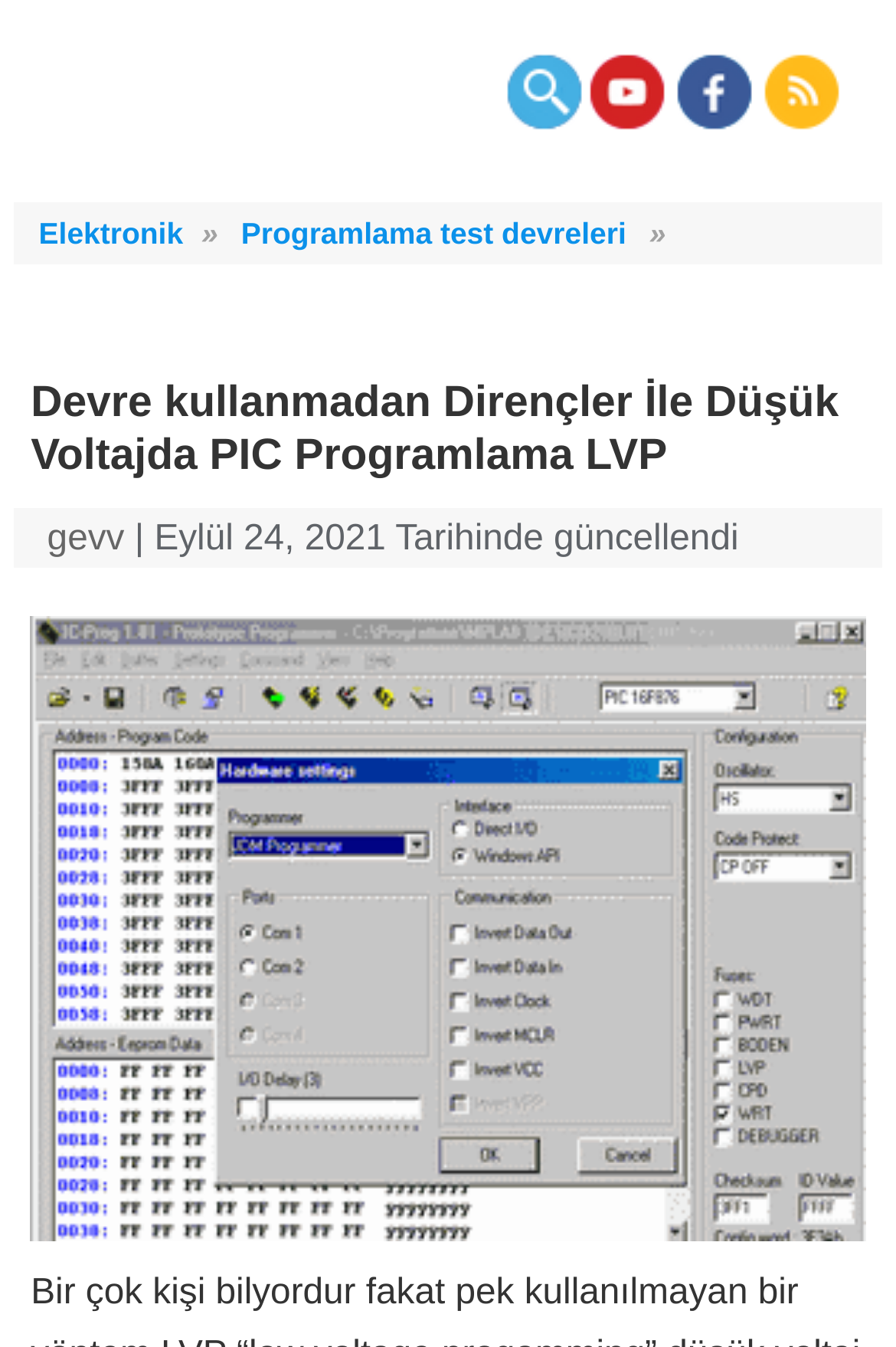Locate the bounding box of the UI element described by: "►" in the given webpage screenshot.

None